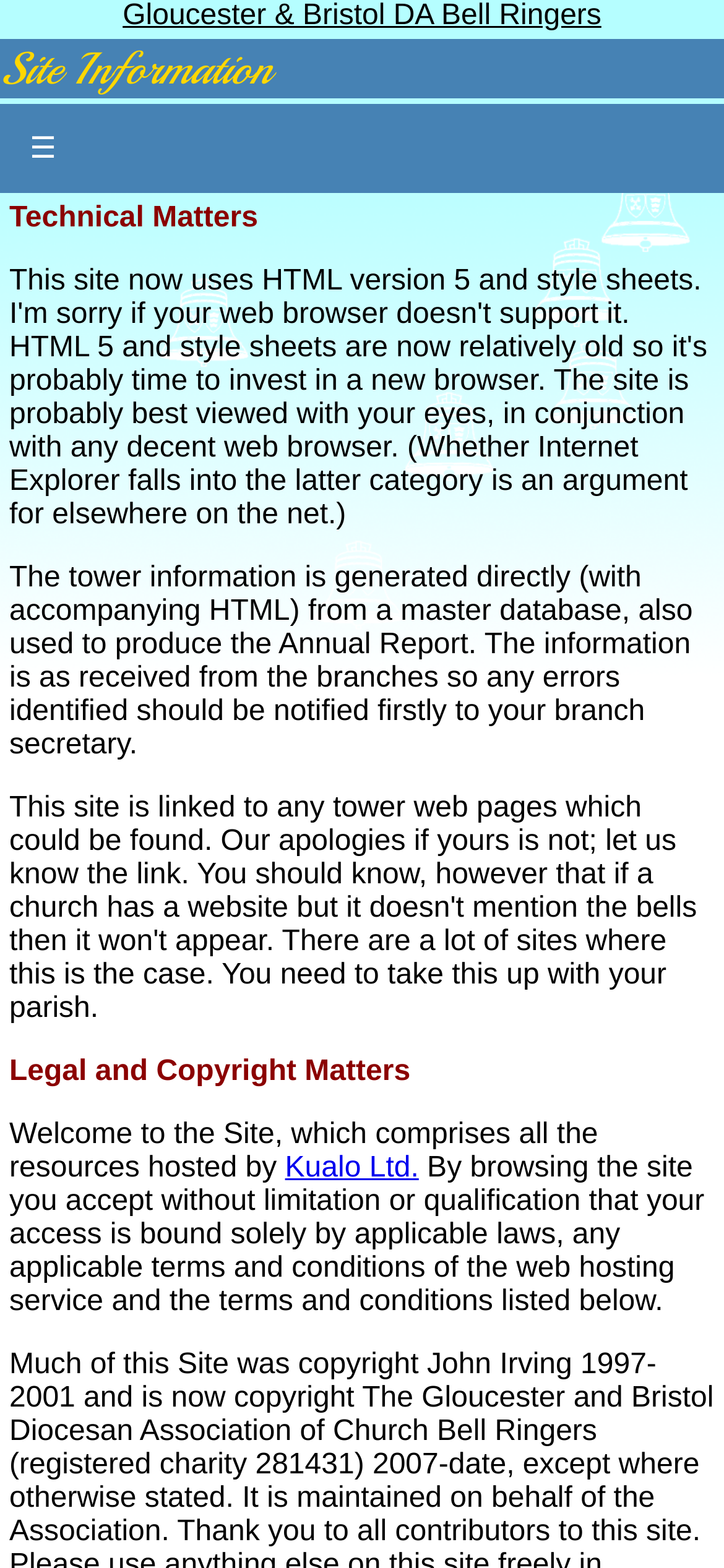What should be done with errors in tower information?
Answer with a single word or short phrase according to what you see in the image.

Notify branch secretary